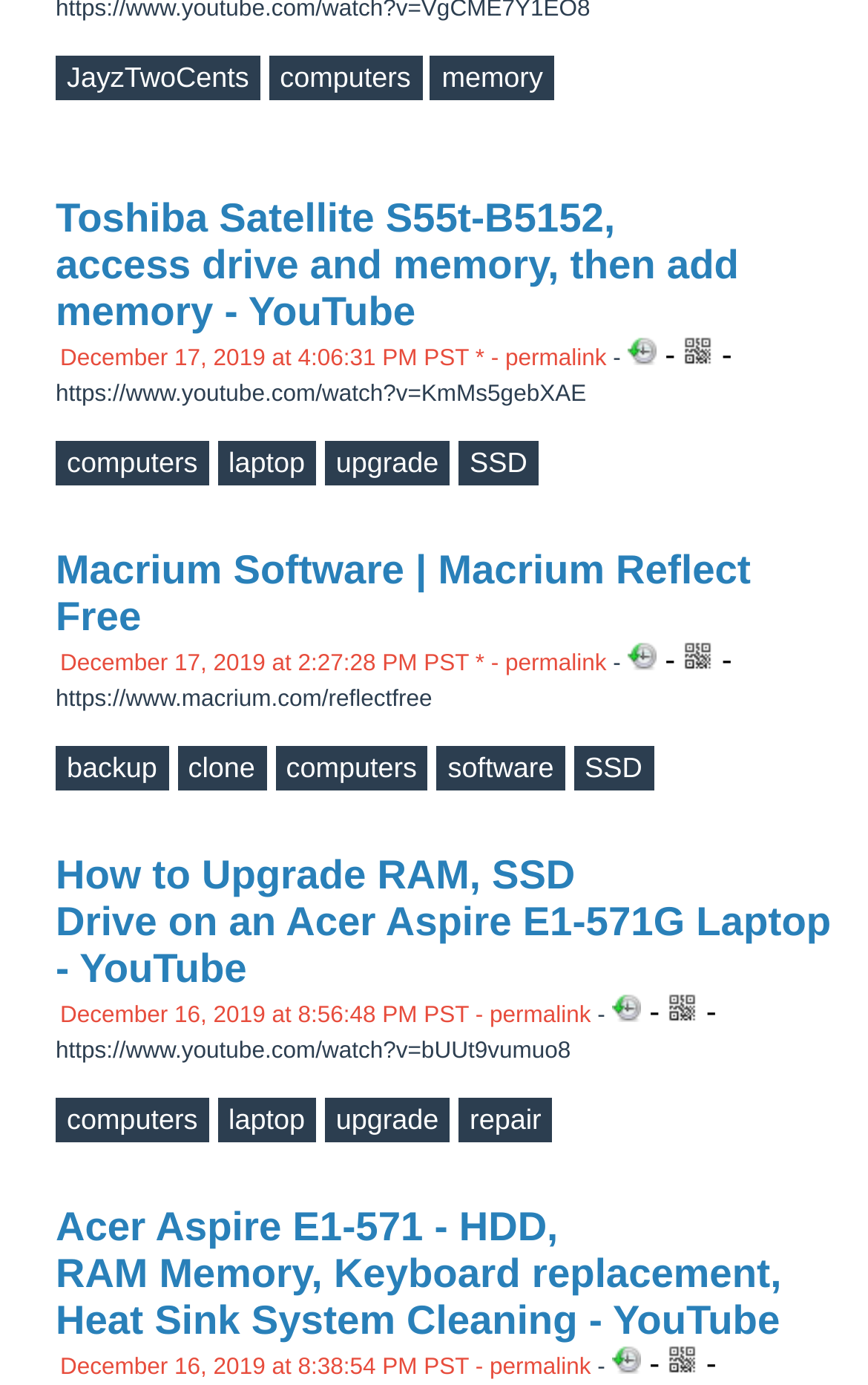Use a single word or phrase to answer this question: 
What is the purpose of the 'Add tag' buttons?

To categorize content